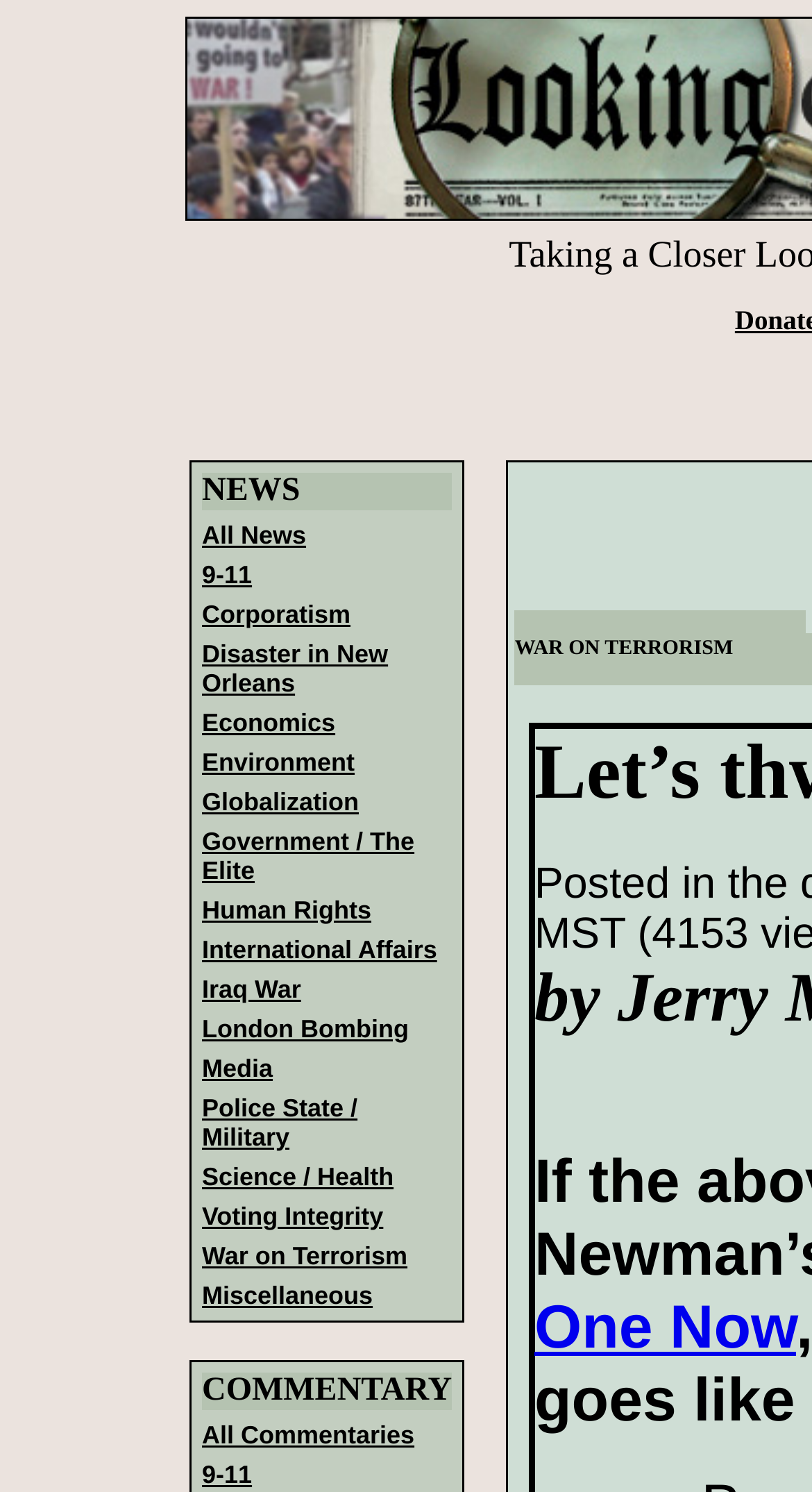Extract the bounding box coordinates for the UI element described as: "Human Rights".

[0.249, 0.6, 0.457, 0.62]